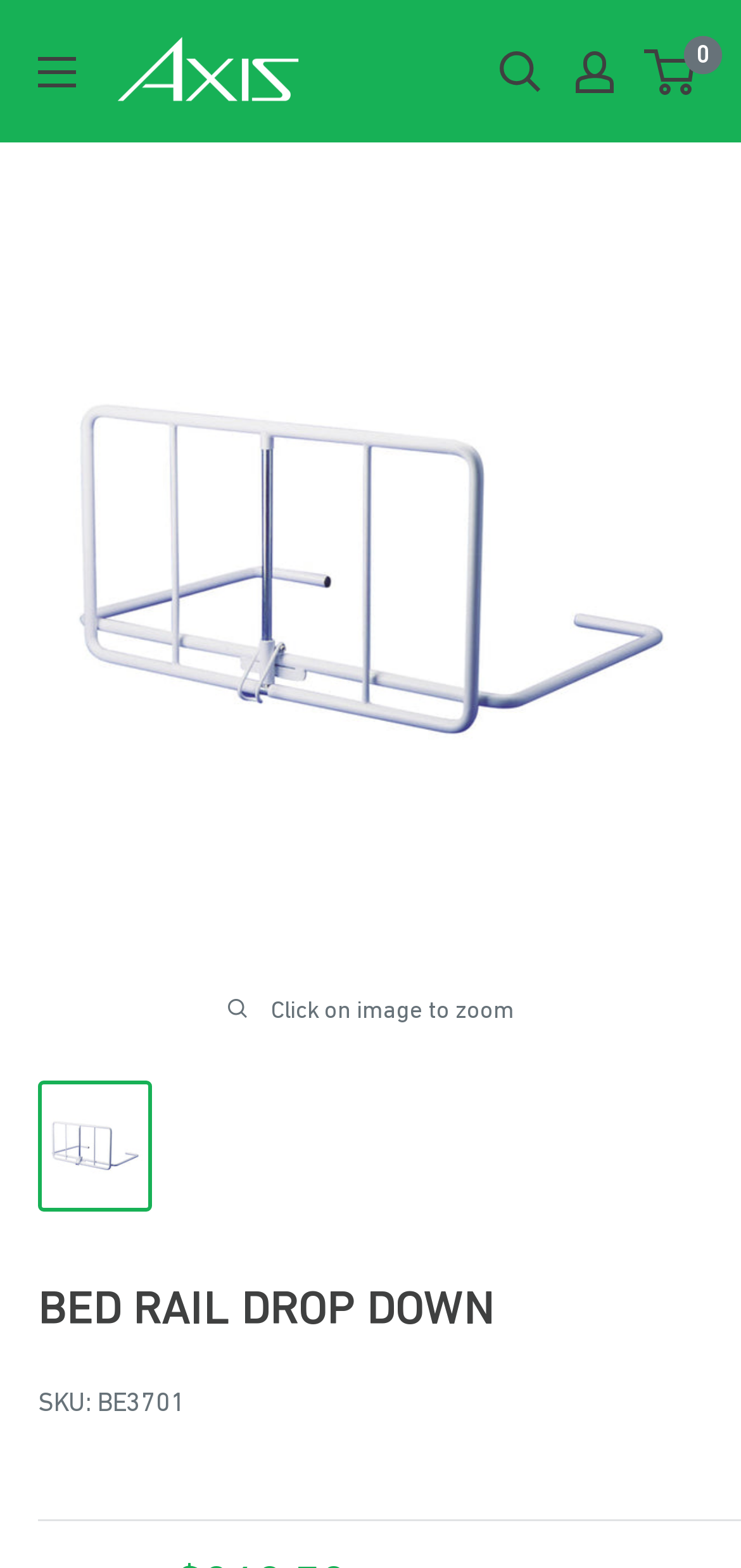Extract the main title from the webpage and generate its text.

BED RAIL DROP DOWN